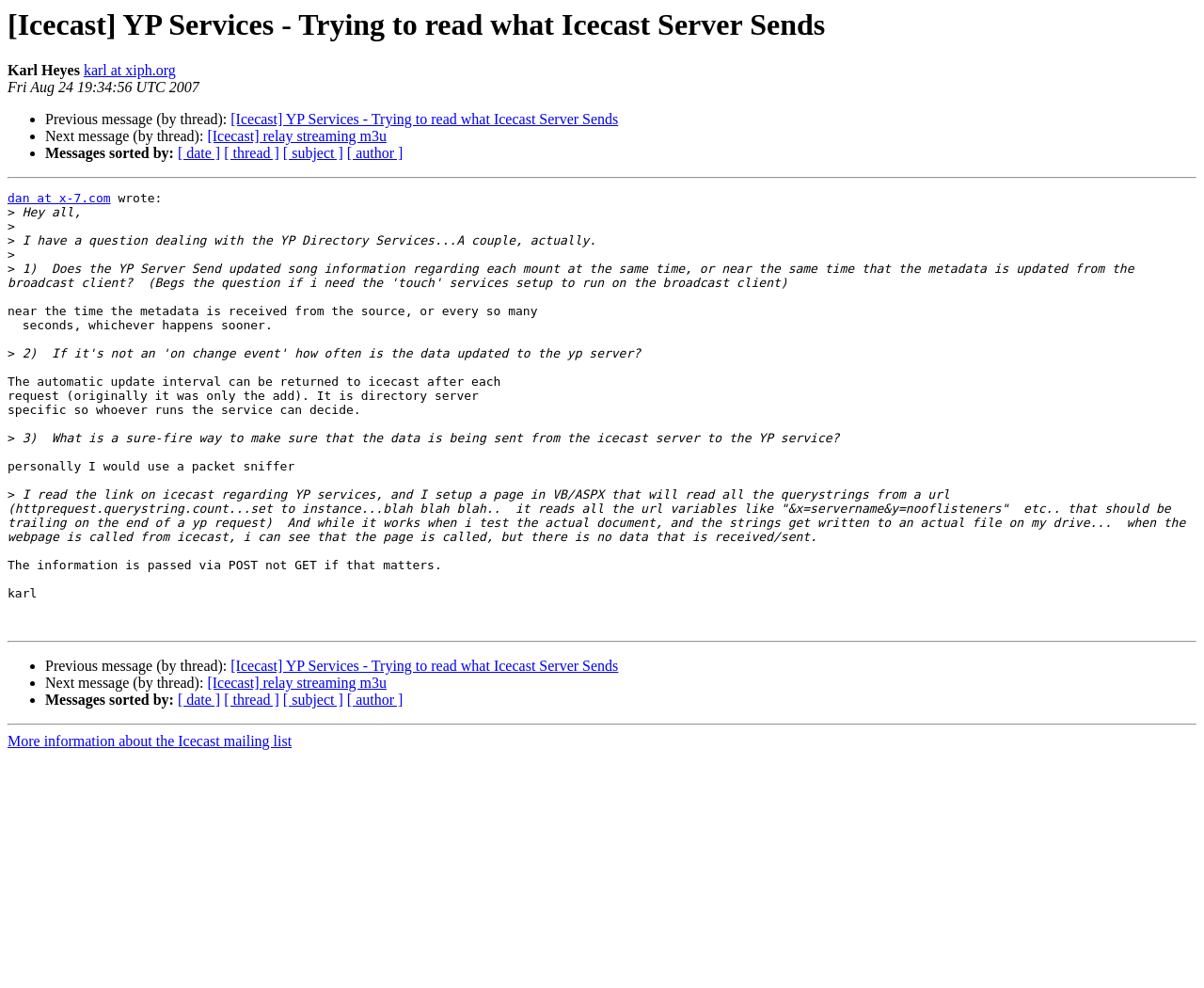Determine the bounding box coordinates of the region that needs to be clicked to achieve the task: "Contact Karl Heyes".

[0.069, 0.063, 0.146, 0.079]